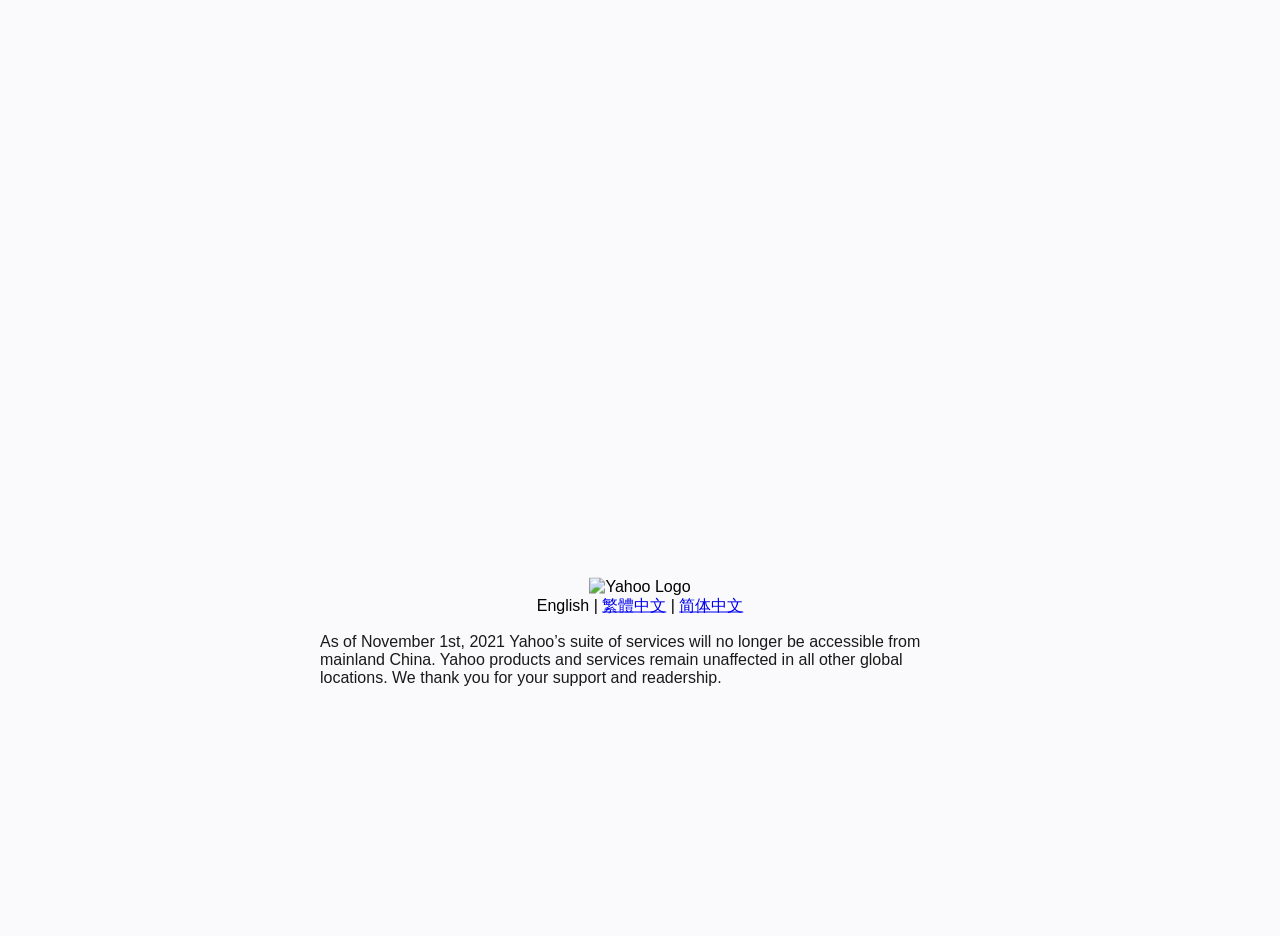Identify the bounding box of the UI element that matches this description: "alt="Not by AI"".

None